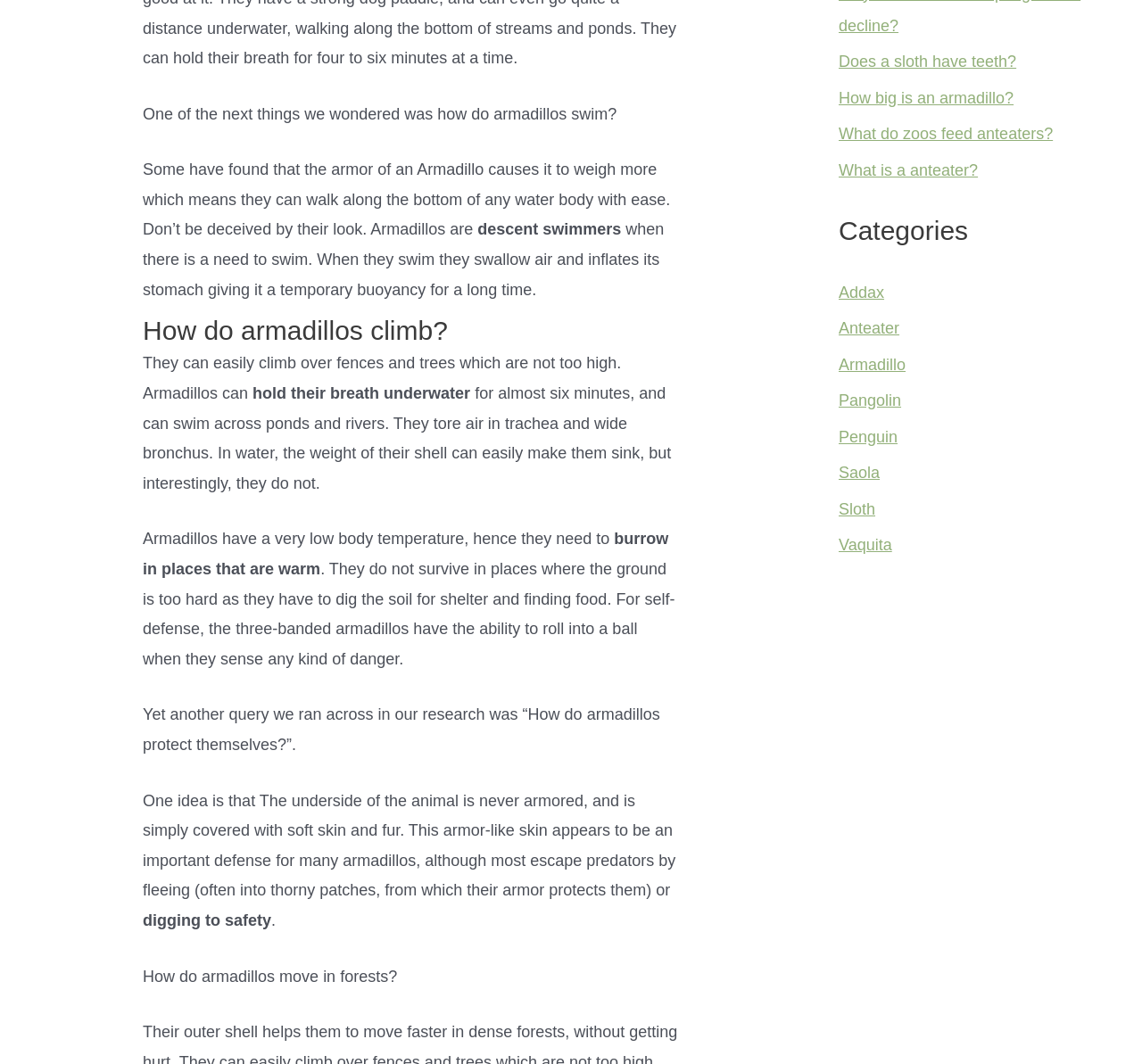Determine the bounding box for the HTML element described here: "What do zoos feed anteaters?". The coordinates should be given as [left, top, right, bottom] with each number being a float between 0 and 1.

[0.734, 0.118, 0.922, 0.134]